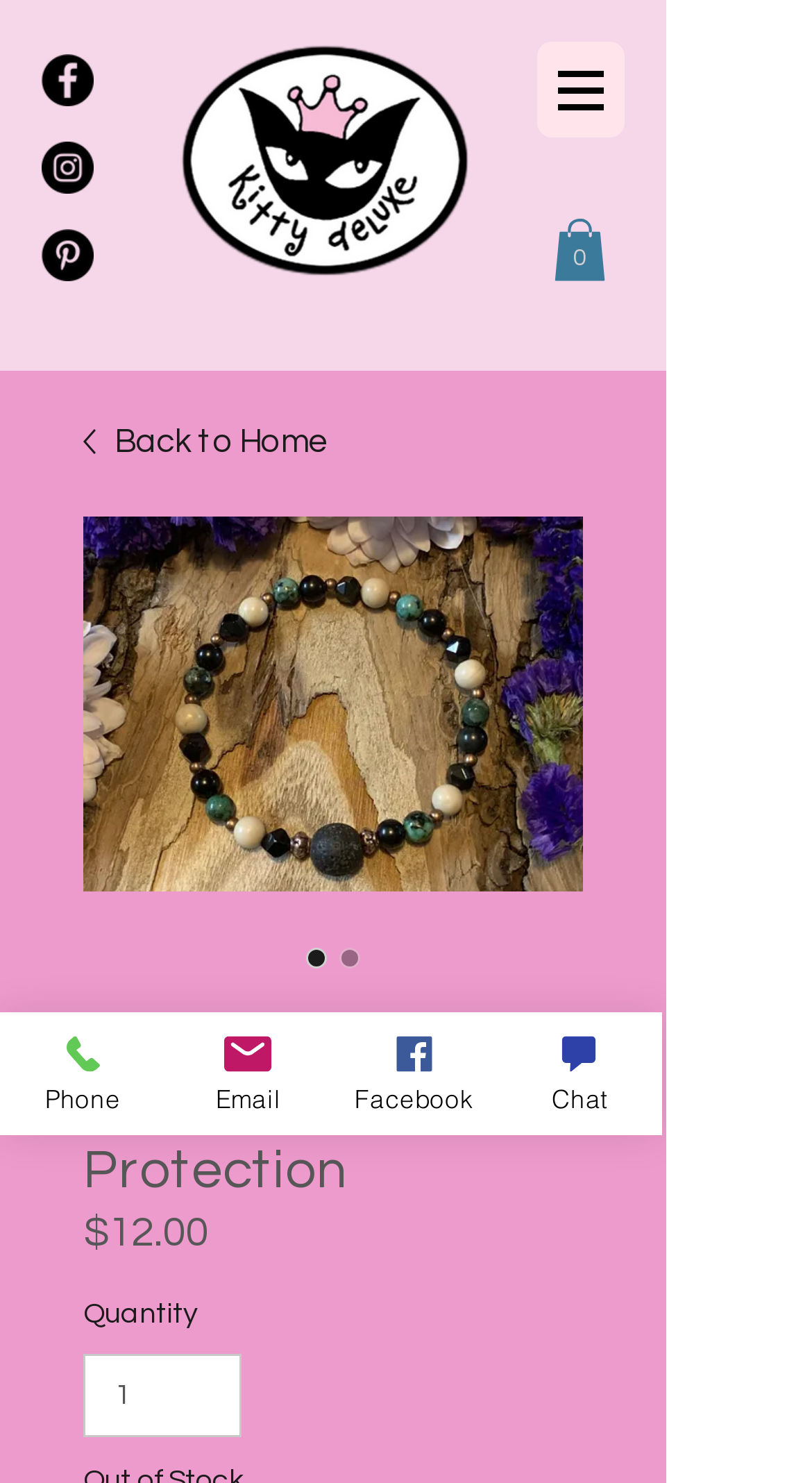Identify the bounding box coordinates of the clickable region to carry out the given instruction: "Select quantity".

[0.103, 0.913, 0.298, 0.97]